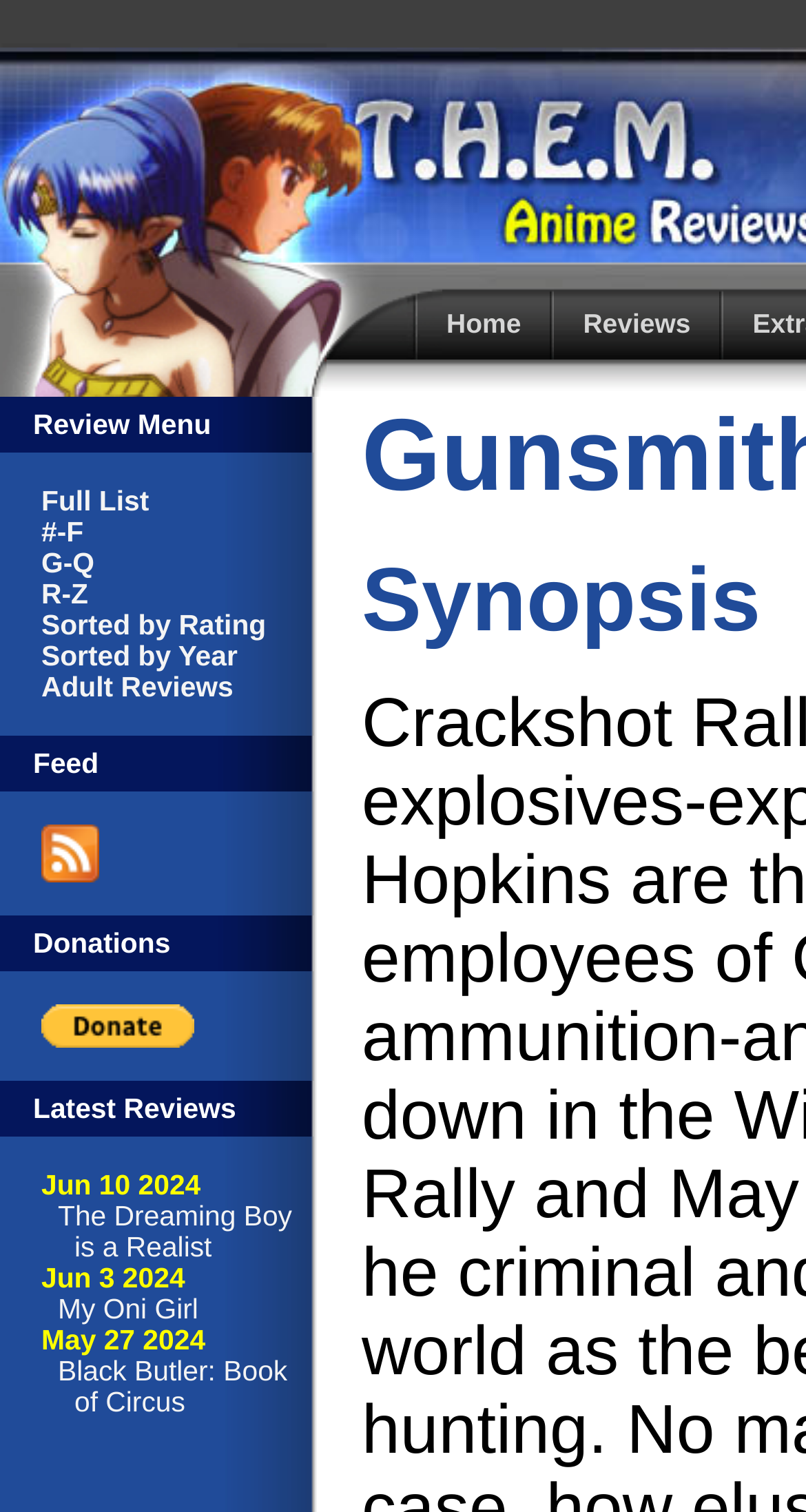Answer the question with a single word or phrase: 
What is the latest anime reviewed?

The Dreaming Boy is a Realist